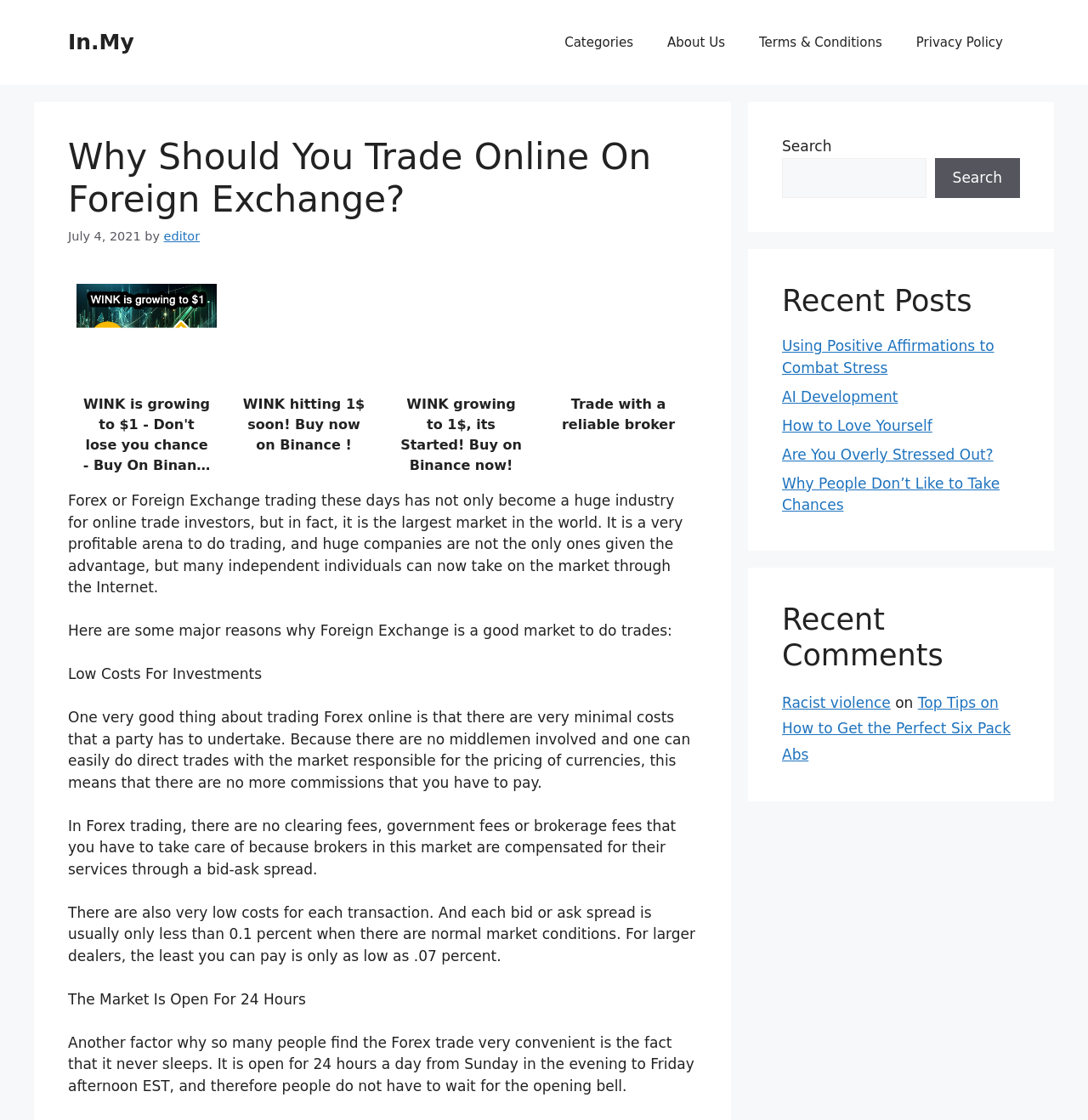What is the date of the article?
Give a detailed explanation using the information visible in the image.

The date of the article is July 4, 2021, which is mentioned in the time element below the heading, indicating when the article was published.